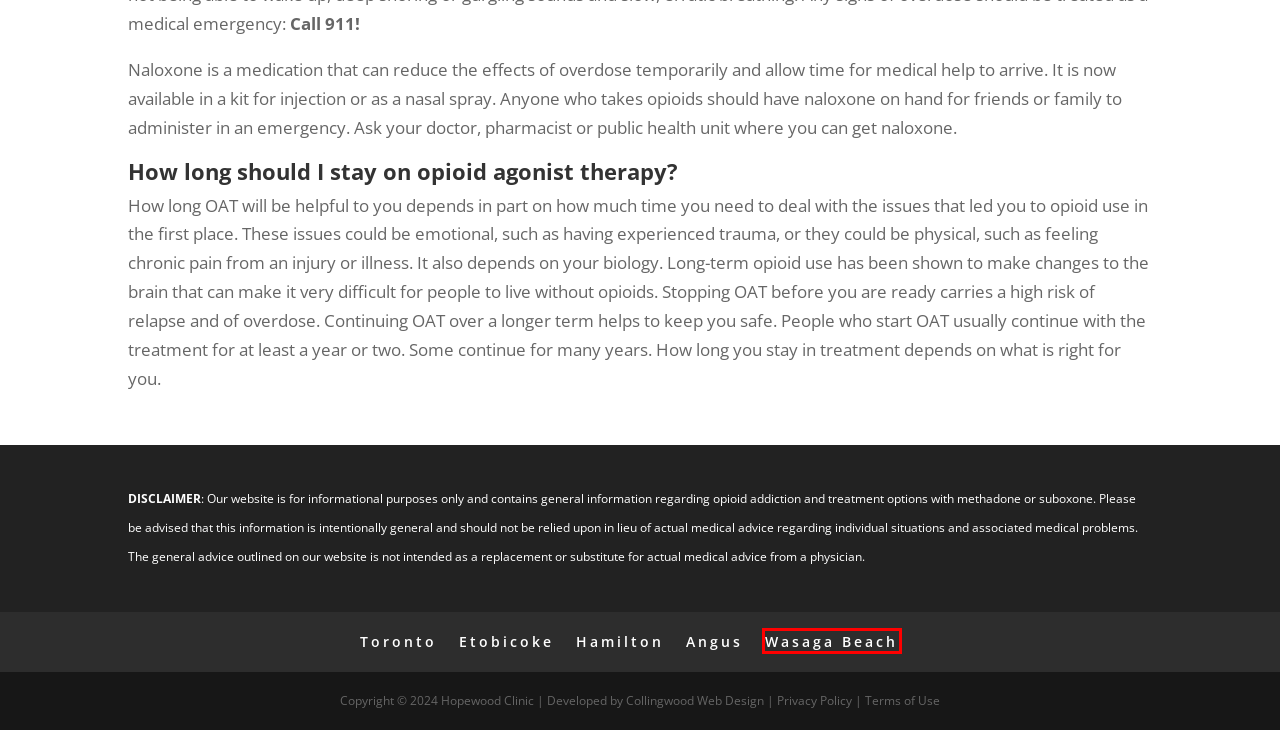Review the screenshot of a webpage that includes a red bounding box. Choose the most suitable webpage description that matches the new webpage after clicking the element within the red bounding box. Here are the candidates:
A. Toronto West Methadone Clinic ~ Hopewood RAAM Clinic
B. Old Toronto Methadone Clinic ~ Hopewood RAAM Clinic
C. Privacy And Confidentiality ~ Hopewood RAAM Clinic
D. Wasaga Beach Methadone Clinic | Hopewood RAAM Clinic
E. TERMS Of USE ~ Hopewood RAAM Clinic
F. Borden Methadone Clinic ~ Hopewood RAAM Clinic
G. Hamilton Methadone Clinic ~ Hopewood RAAM Clinic
H. Methadone Clinic Nearby | Hopewood RAAM Clinic

D